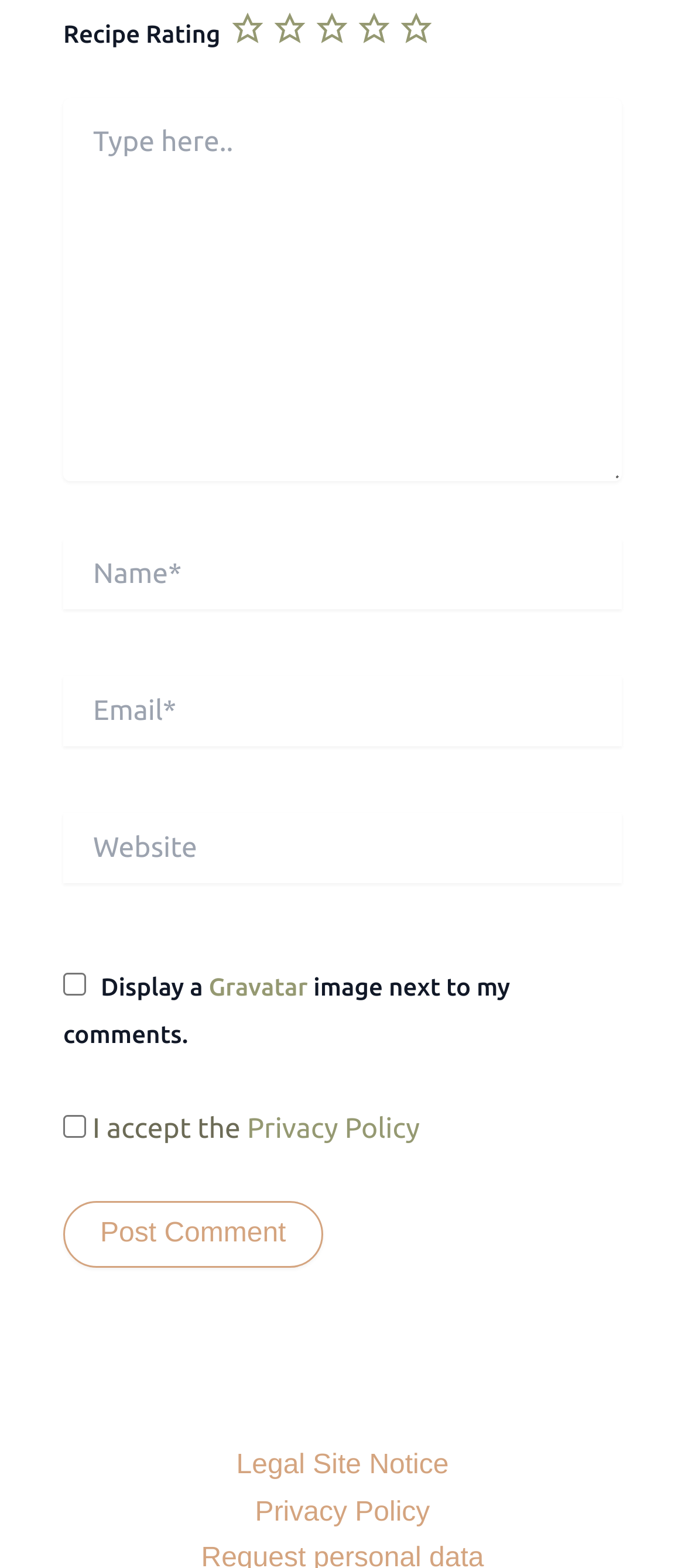Locate the bounding box coordinates of the region to be clicked to comply with the following instruction: "Click the Post Comment button". The coordinates must be four float numbers between 0 and 1, in the form [left, top, right, bottom].

[0.092, 0.766, 0.471, 0.809]